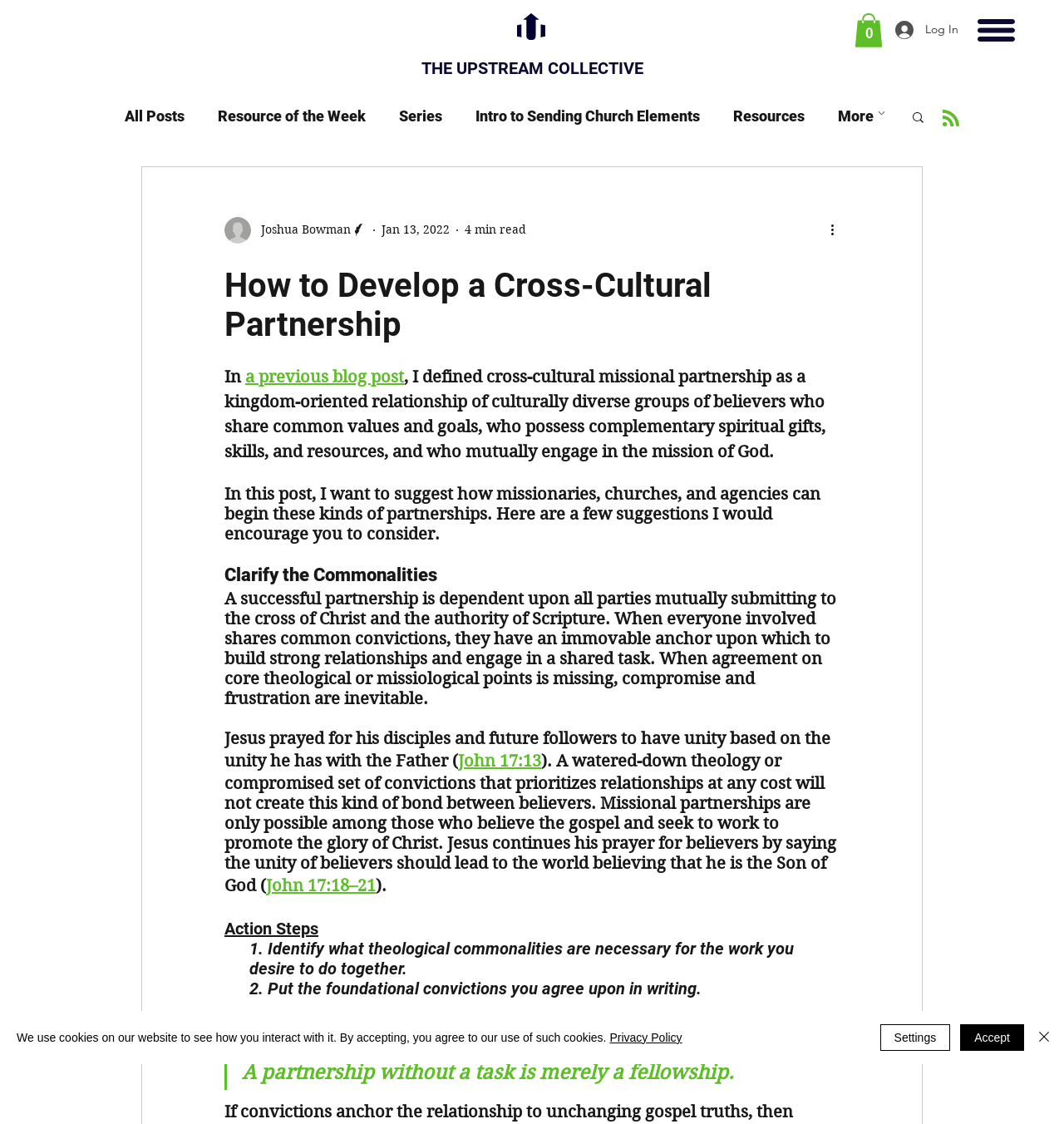Determine the bounding box for the UI element as described: "Log In". The coordinates should be represented as four float numbers between 0 and 1, formatted as [left, top, right, bottom].

[0.83, 0.013, 0.912, 0.04]